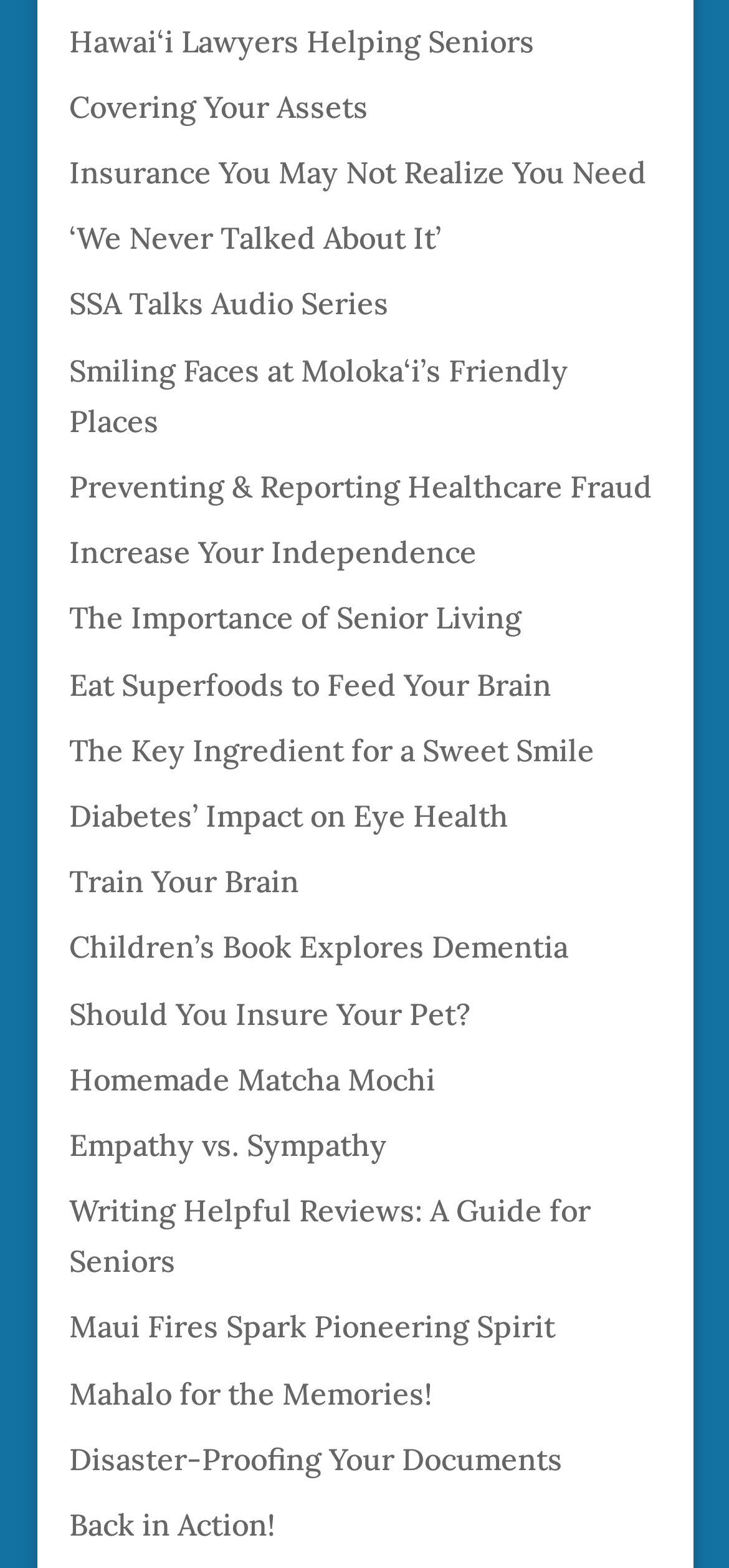Please locate the bounding box coordinates of the element that needs to be clicked to achieve the following instruction: "Explore 'Smiling Faces at Moloka‘i’s Friendly Places'". The coordinates should be four float numbers between 0 and 1, i.e., [left, top, right, bottom].

[0.095, 0.224, 0.78, 0.28]